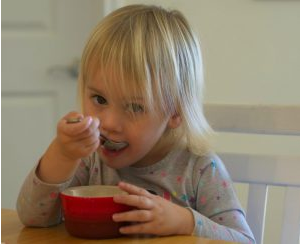Answer this question in one word or a short phrase: What is the background of the image?

Softly blurred